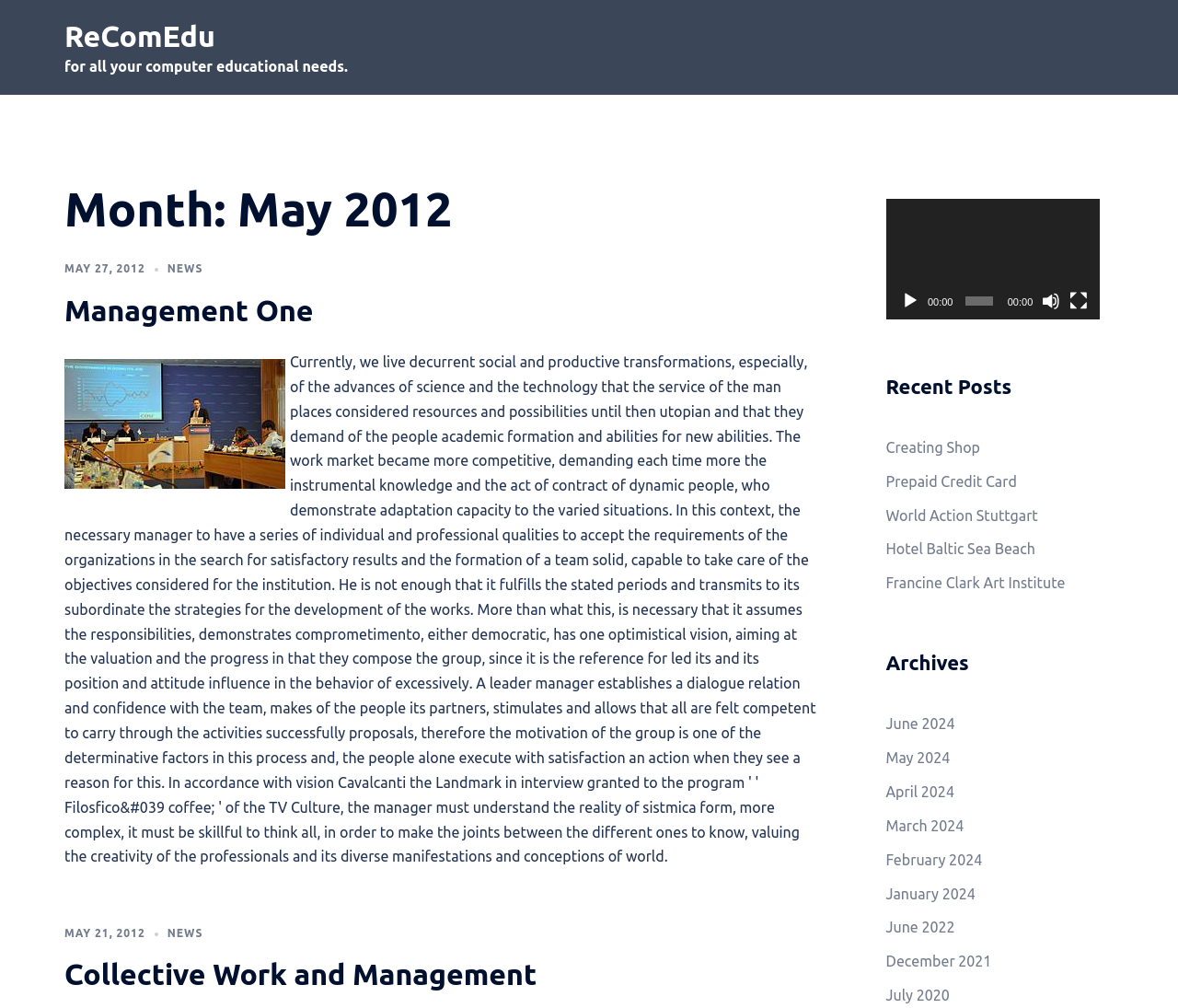Show the bounding box coordinates for the element that needs to be clicked to execute the following instruction: "Click on the 'ReComEdu' link". Provide the coordinates in the form of four float numbers between 0 and 1, i.e., [left, top, right, bottom].

[0.055, 0.019, 0.183, 0.052]